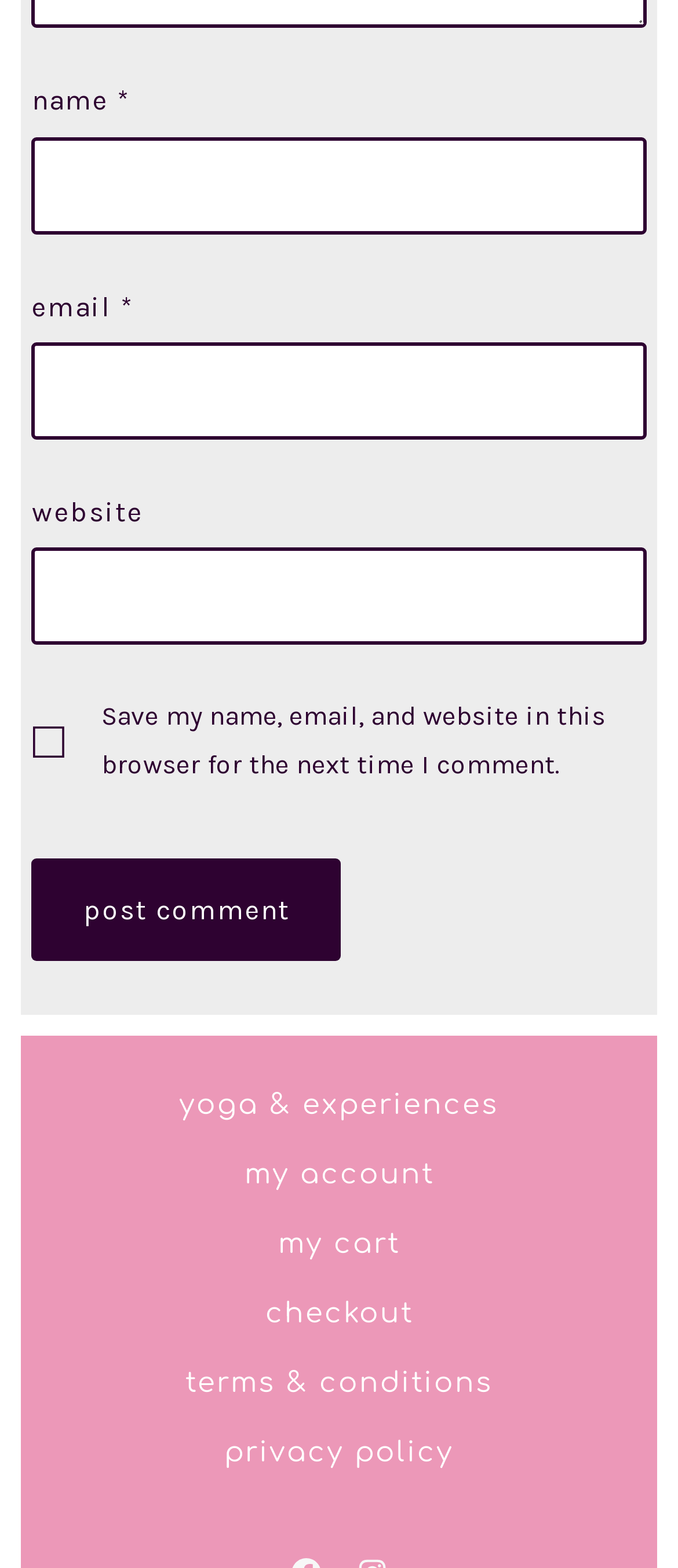Please identify the bounding box coordinates of the element's region that I should click in order to complete the following instruction: "enter name". The bounding box coordinates consist of four float numbers between 0 and 1, i.e., [left, top, right, bottom].

[0.047, 0.087, 0.953, 0.149]